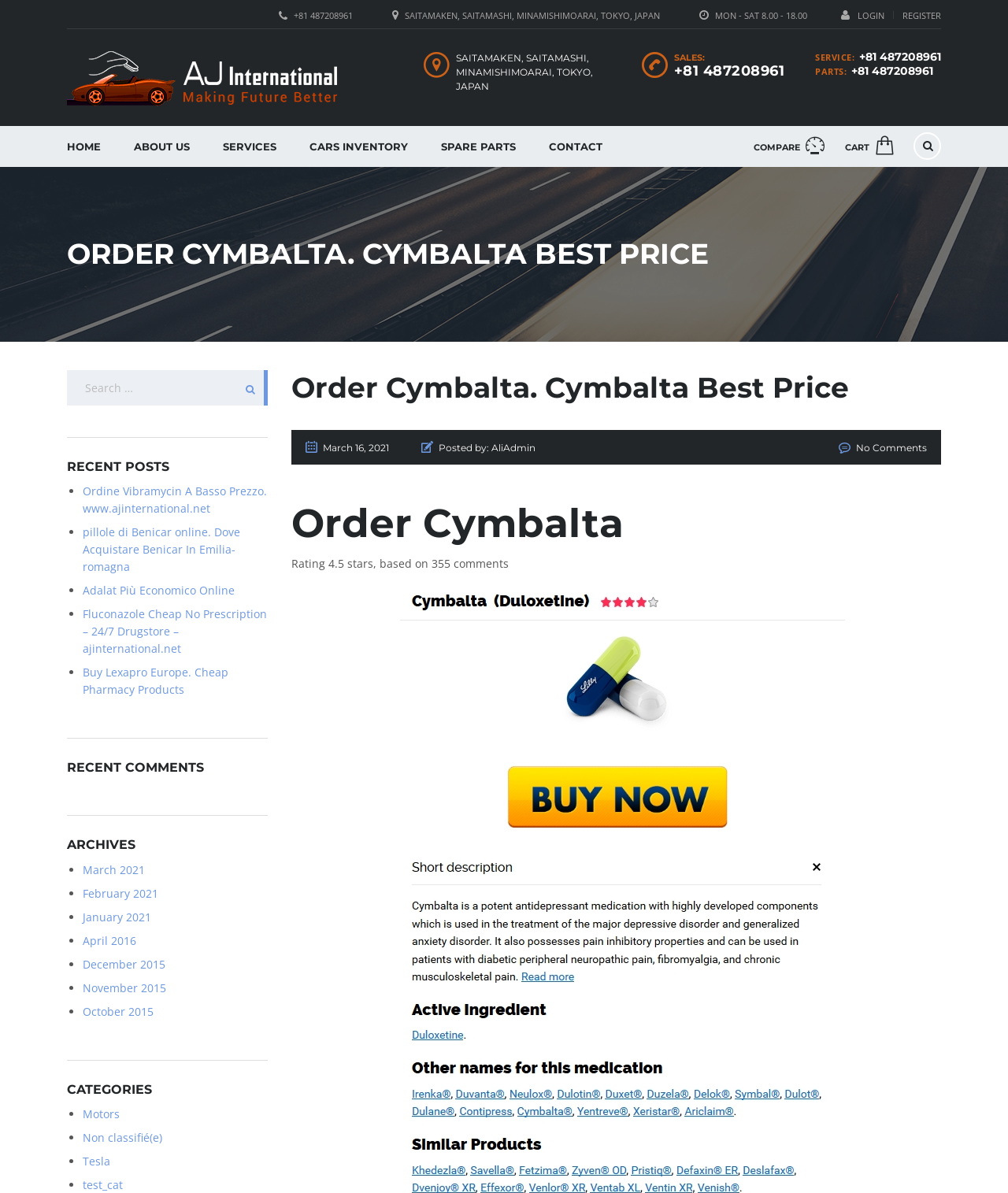What is the rating of the product? Analyze the screenshot and reply with just one word or a short phrase.

4.5